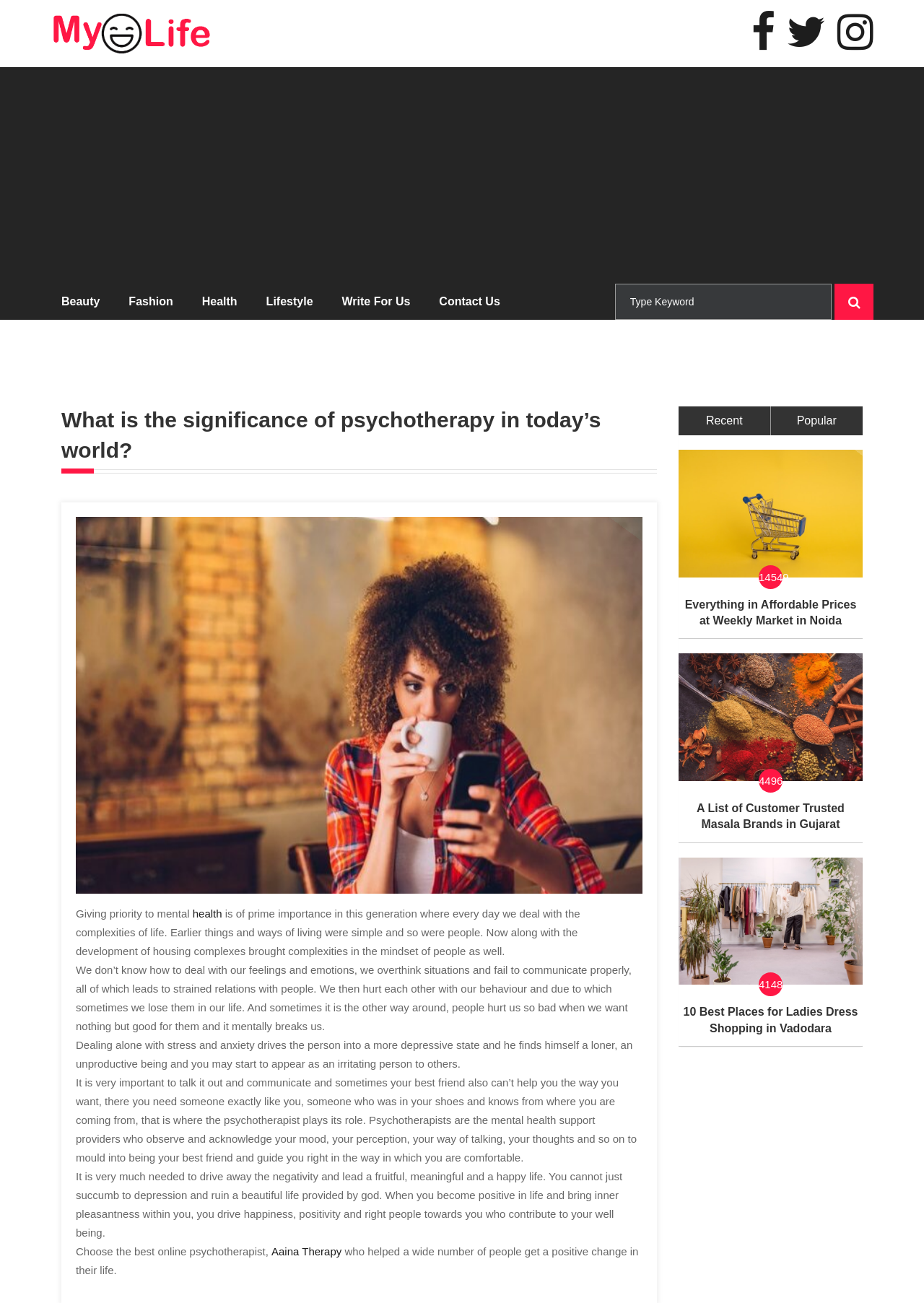What is the consequence of not dealing with stress and anxiety?
Based on the image, answer the question with as much detail as possible.

The webpage states that if stress and anxiety are not dealt with, it can drive a person into a more depressive state, making them feel unproductive and isolated.